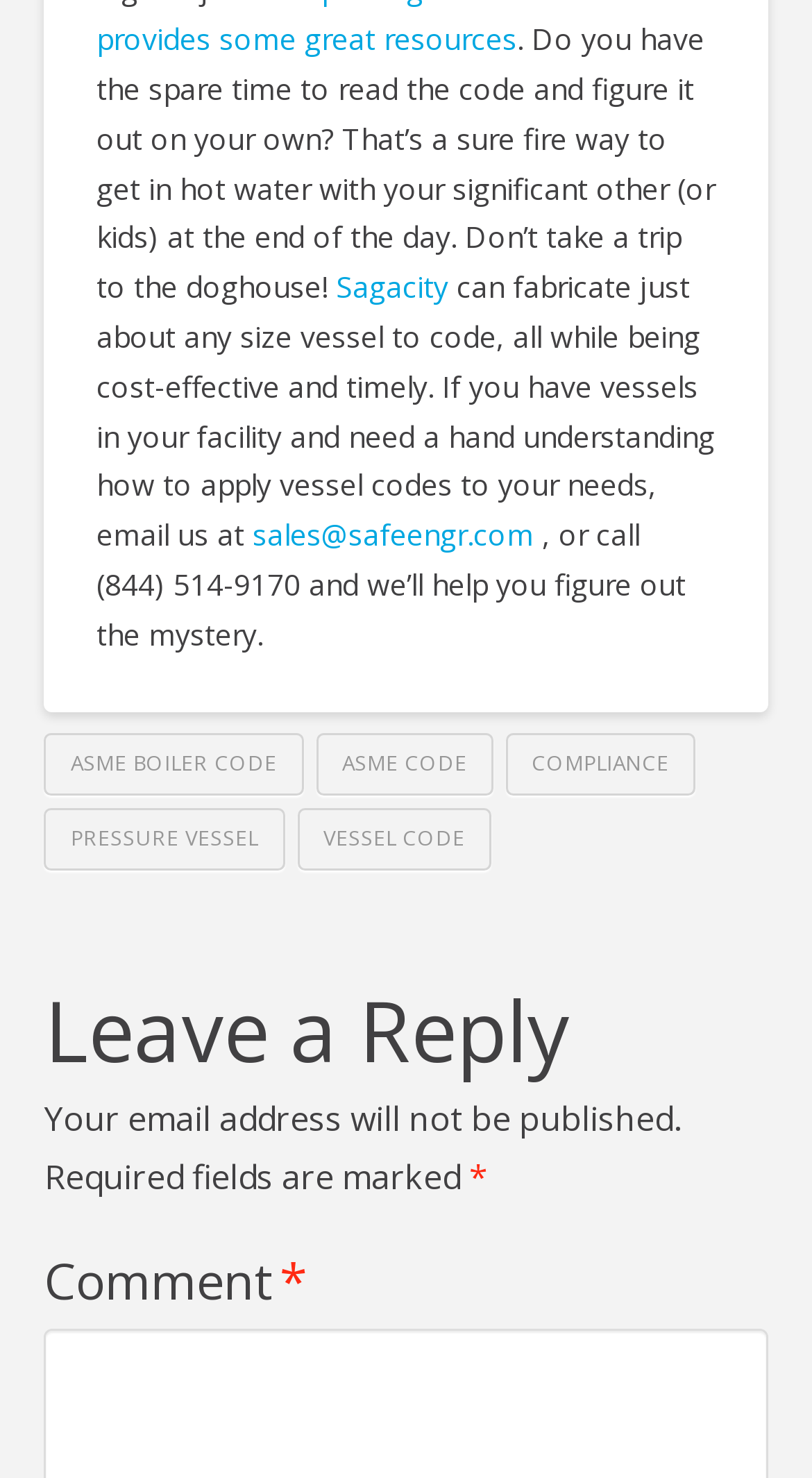Give a one-word or short phrase answer to the question: 
What is the company's email address?

sales@safeengr.com